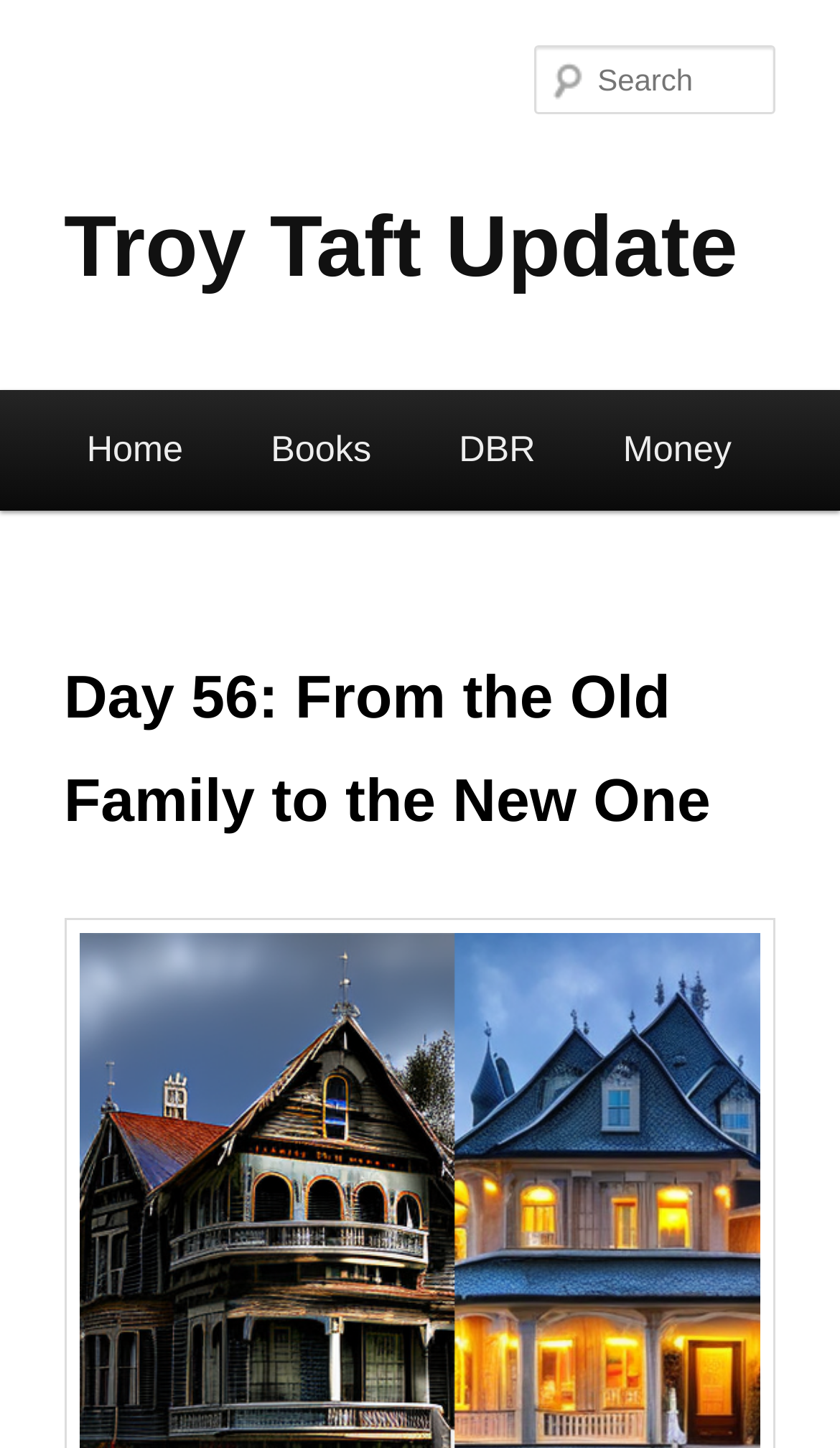Is the search textbox required?
Please answer the question with a detailed response using the information from the screenshot.

I found the answer by looking at the textbox element with the text 'Search' and seeing that the 'required' attribute is set to 'False'.